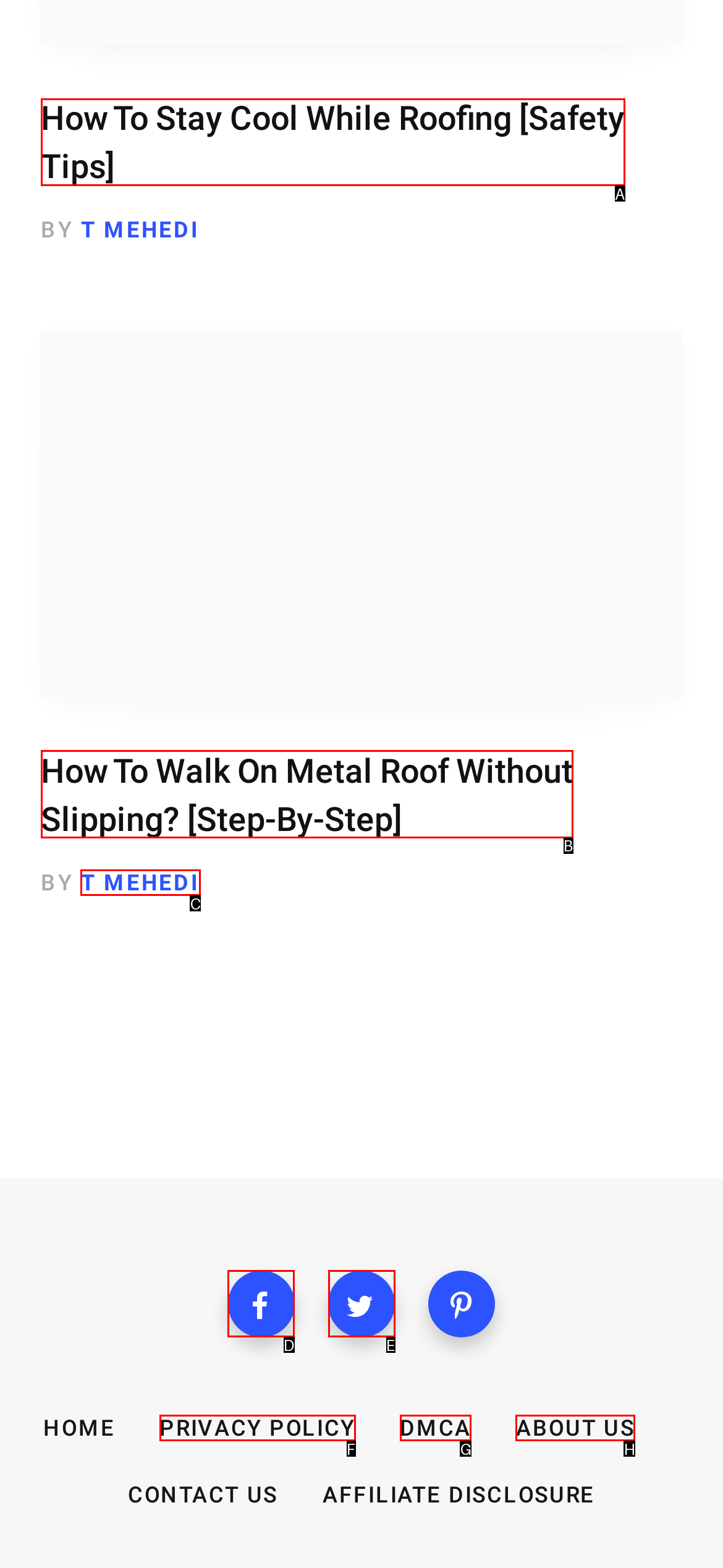Match the description: Twitter to the correct HTML element. Provide the letter of your choice from the given options.

E